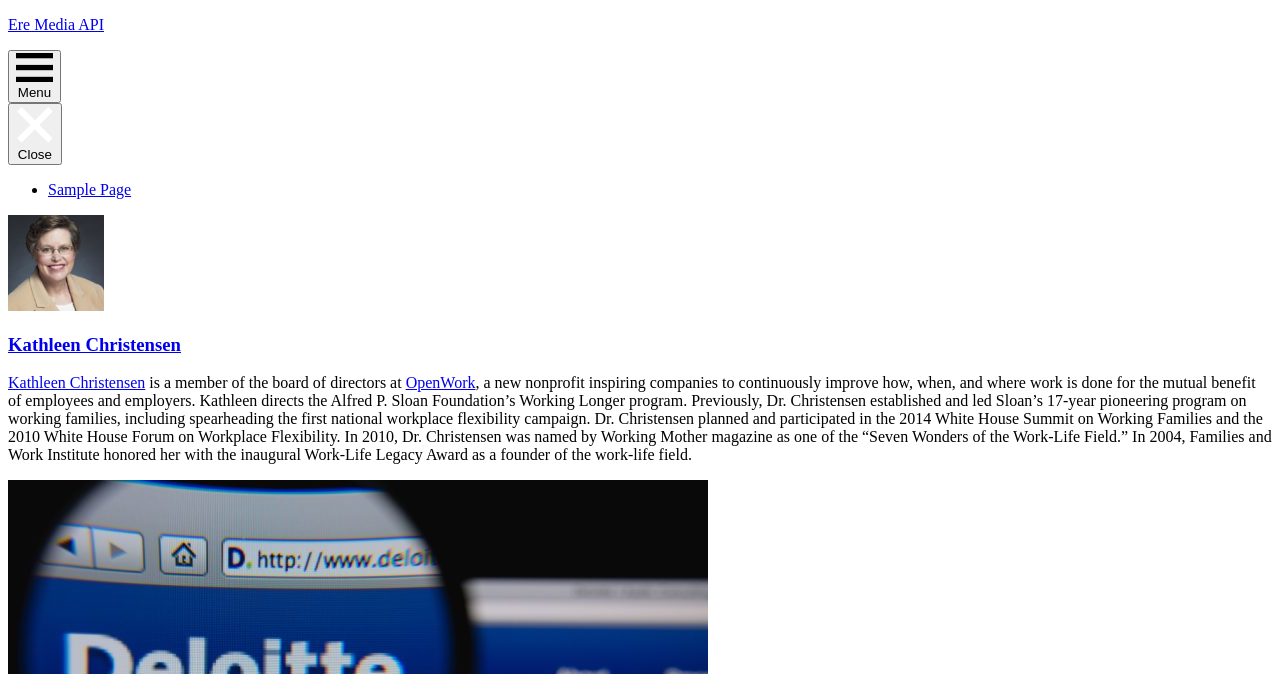Explain the webpage's design and content in an elaborate manner.

The webpage is about Kathleen Christensen, a member of the board of directors at OpenWork, a nonprofit organization. At the top left of the page, there is a link to "Ere Media API" and a "Menu" button with an accompanying image. Below the menu button, there is a "Close" button with an image. 

To the right of the menu and close buttons, there is a list with a single item marked by a bullet point, containing a link to a "Sample Page". 

Below the list, there is an article section that takes up most of the page. It starts with a figure, followed by a heading that reads "Kathleen Christensen" with a link to her name. Below the heading, there is a paragraph of text that describes Kathleen Christensen's background, including her work at OpenWork, the Alfred P. Sloan Foundation, and her previous achievements. The text also mentions her participation in the 2014 White House Summit on Working Families and the 2010 White House Forum on Workplace Flexibility, as well as her recognition by Working Mother magazine and Families and Work Institute.